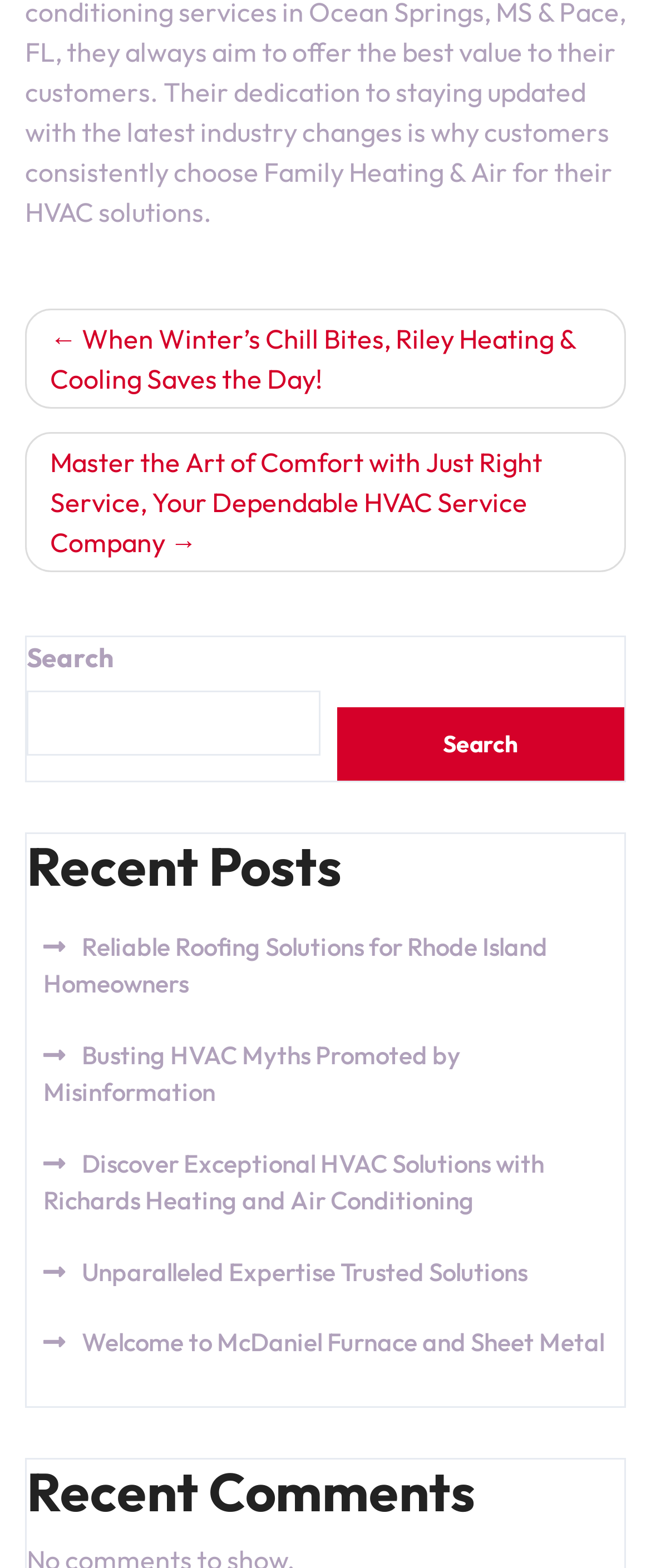Locate the UI element that matches the description Search in the webpage screenshot. Return the bounding box coordinates in the format (top-left x, top-left y, bottom-right x, bottom-right y), with values ranging from 0 to 1.

[0.517, 0.451, 0.959, 0.498]